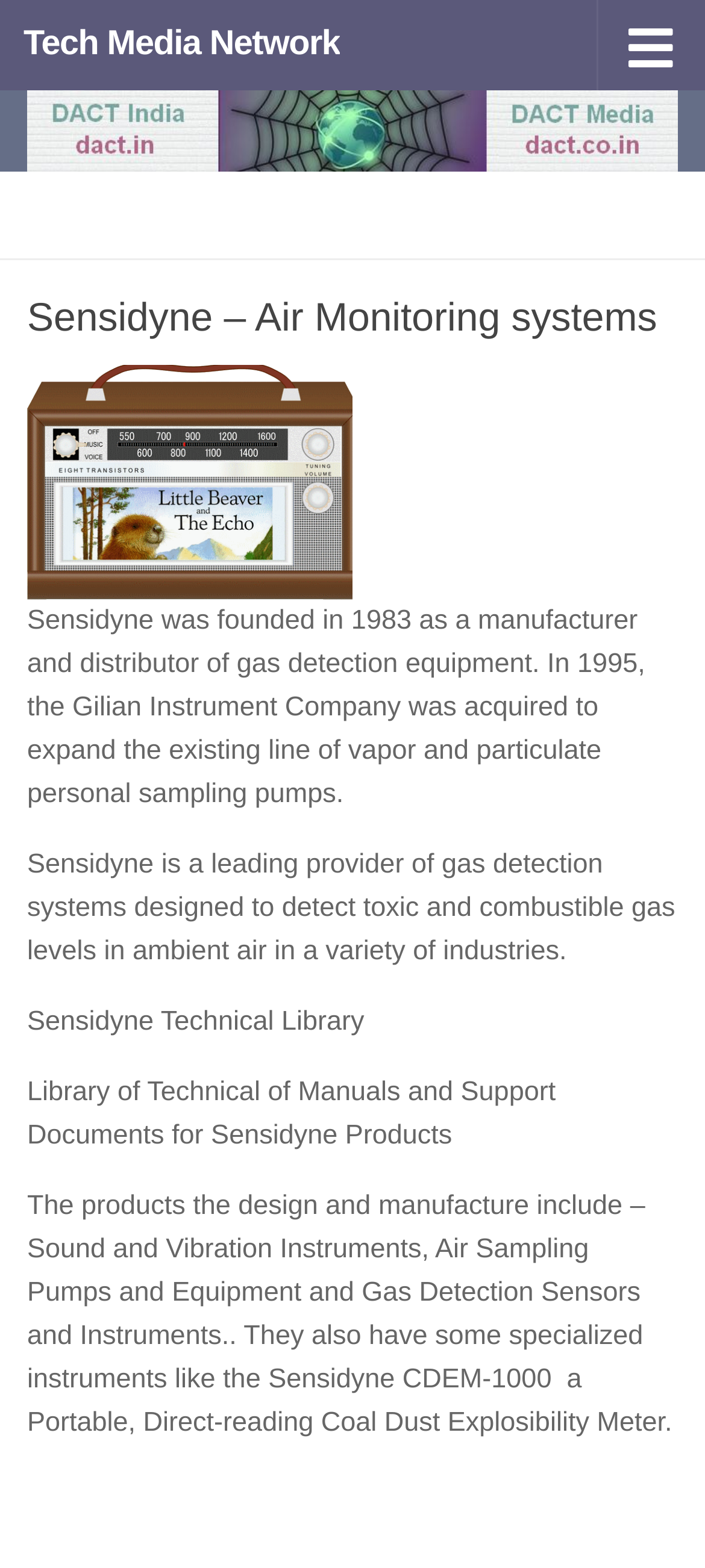Please provide a comprehensive response to the question based on the details in the image: What is the name of the library of technical manuals and support documents?

The webpage mentions the Sensidyne Technical Library, which is a library of technical manuals and support documents for Sensidyne products.